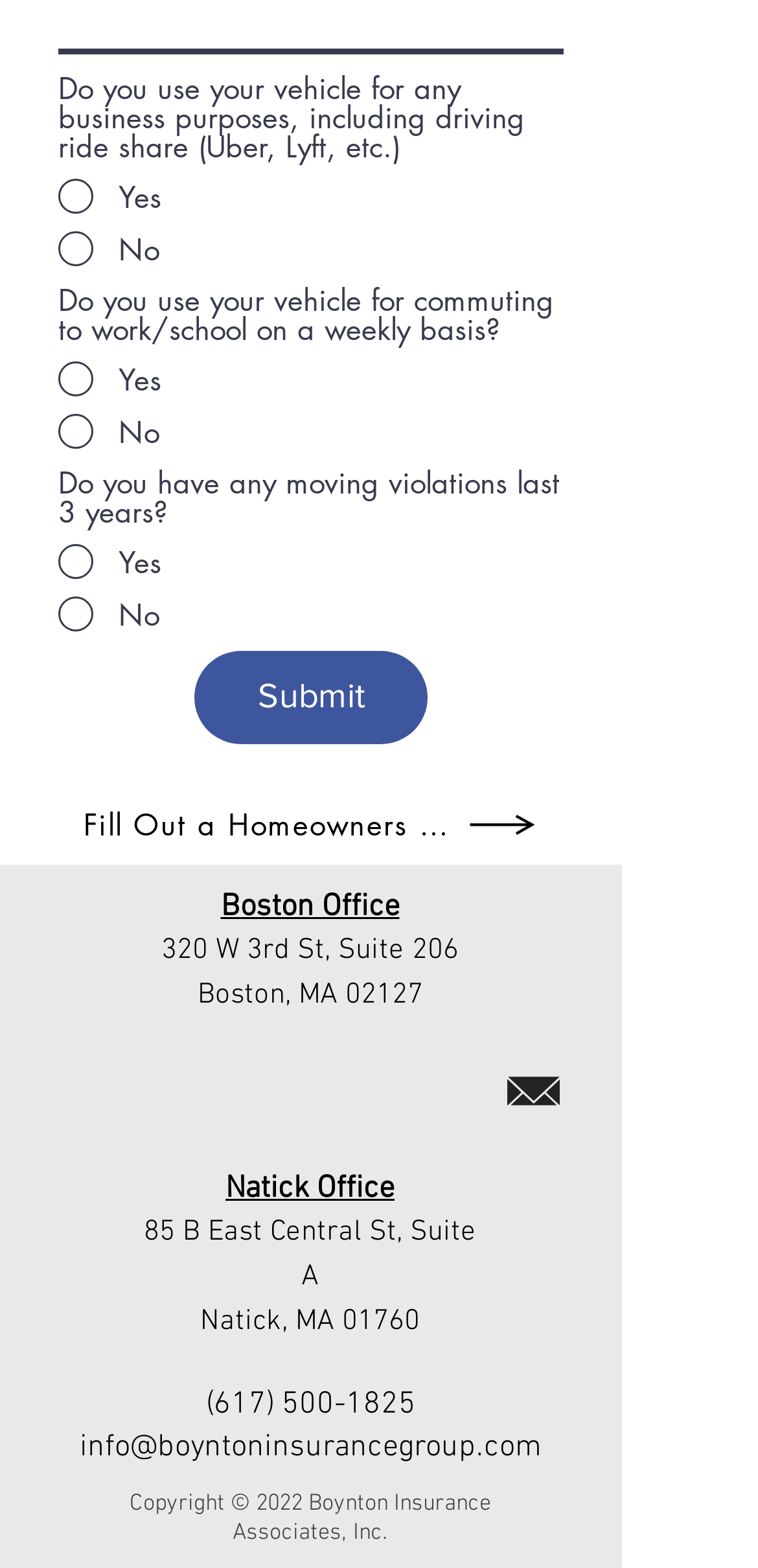What is the purpose of the 'Submit' button?
Refer to the image and offer an in-depth and detailed answer to the question.

The 'Submit' button is located at the bottom of the page, below a series of questions about vehicle usage and moving violations. It is likely that the user is expected to answer these questions and then click the 'Submit' button to submit their responses.